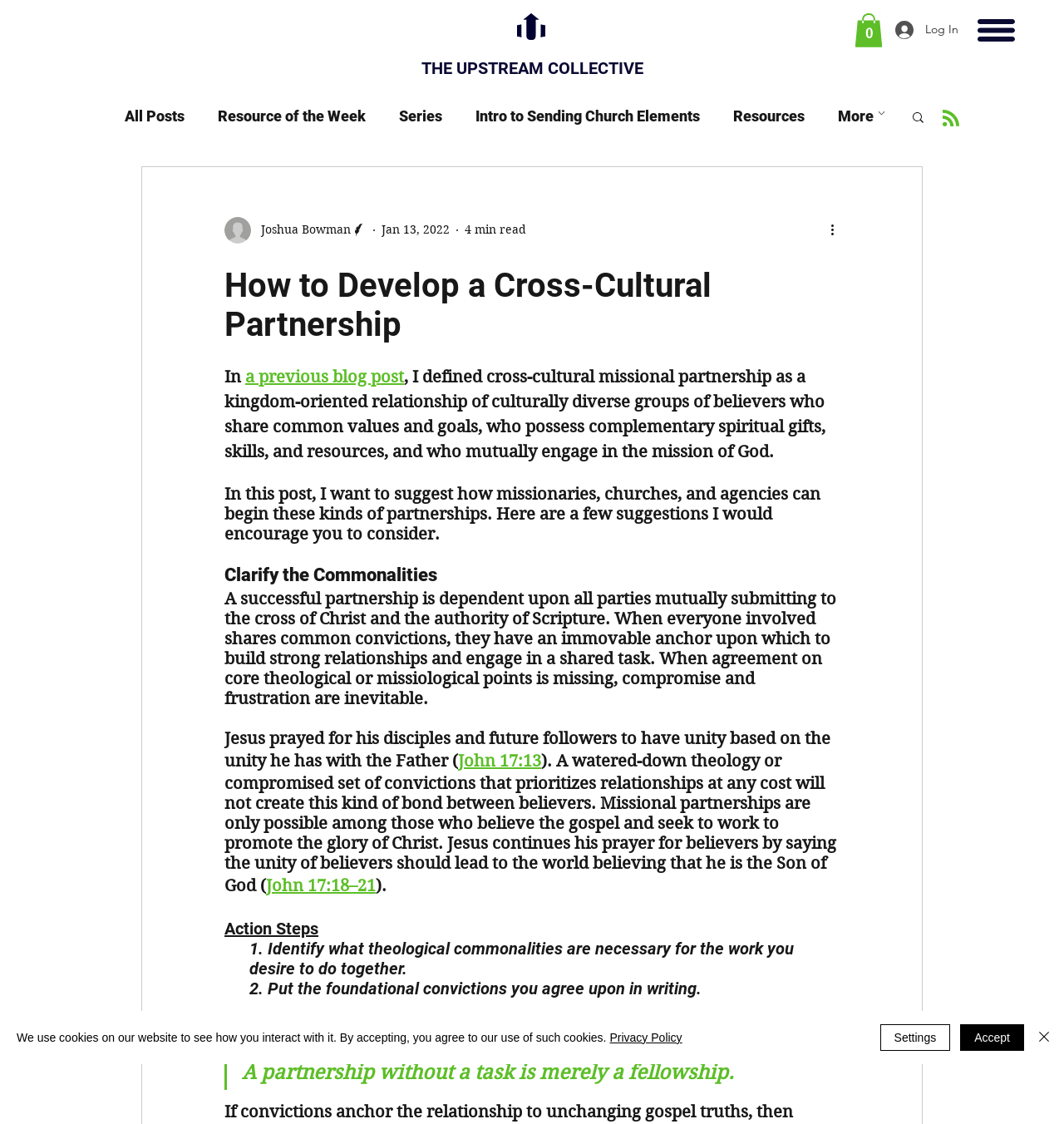How many action steps are mentioned in the blog post?
Please give a well-detailed answer to the question.

I counted the number of action steps by looking at the heading elements with numbers, such as '1. Identify what theological commonalities are necessary for the work you desire to do together.' and found four of them.